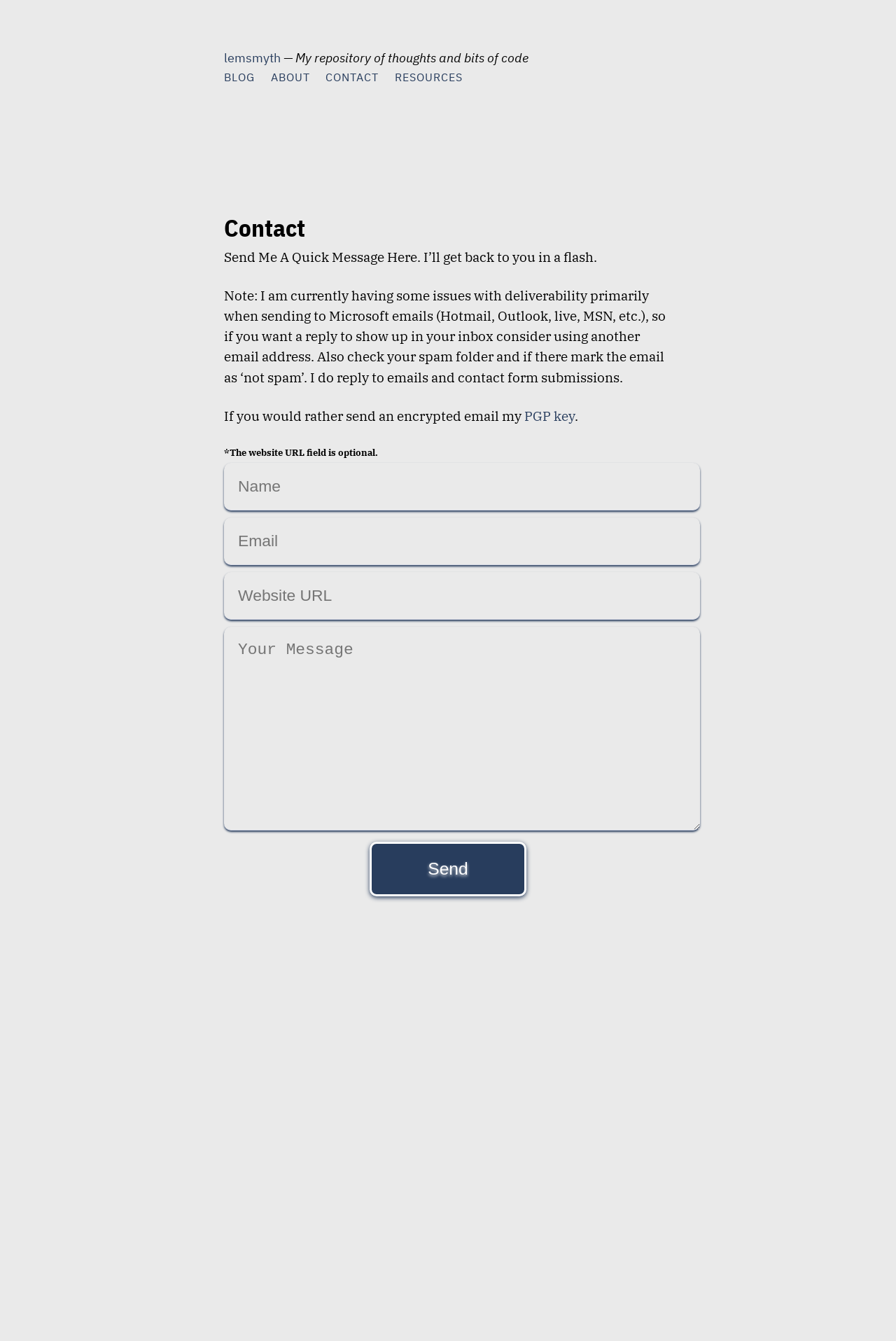Find the bounding box coordinates of the element I should click to carry out the following instruction: "Click the 'Send' button".

[0.413, 0.628, 0.587, 0.669]